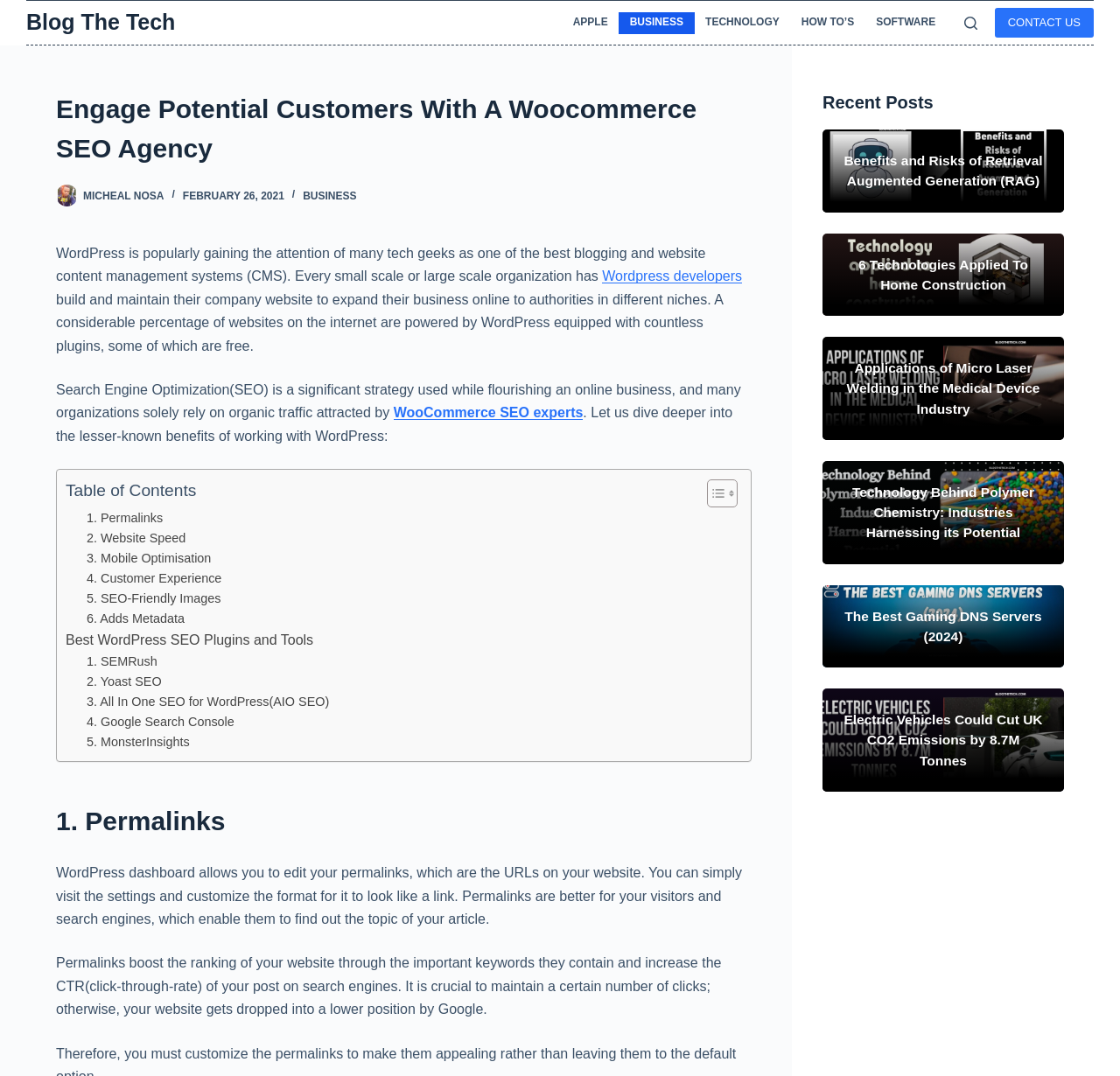Carefully observe the image and respond to the question with a detailed answer:
How many WordPress SEO plugins and tools are mentioned on the webpage?

The webpage mentions five WordPress SEO plugins and tools, which are SEMRush, Yoast SEO, All In One SEO for WordPress (AIO SEO), Google Search Console, and MonsterInsights.